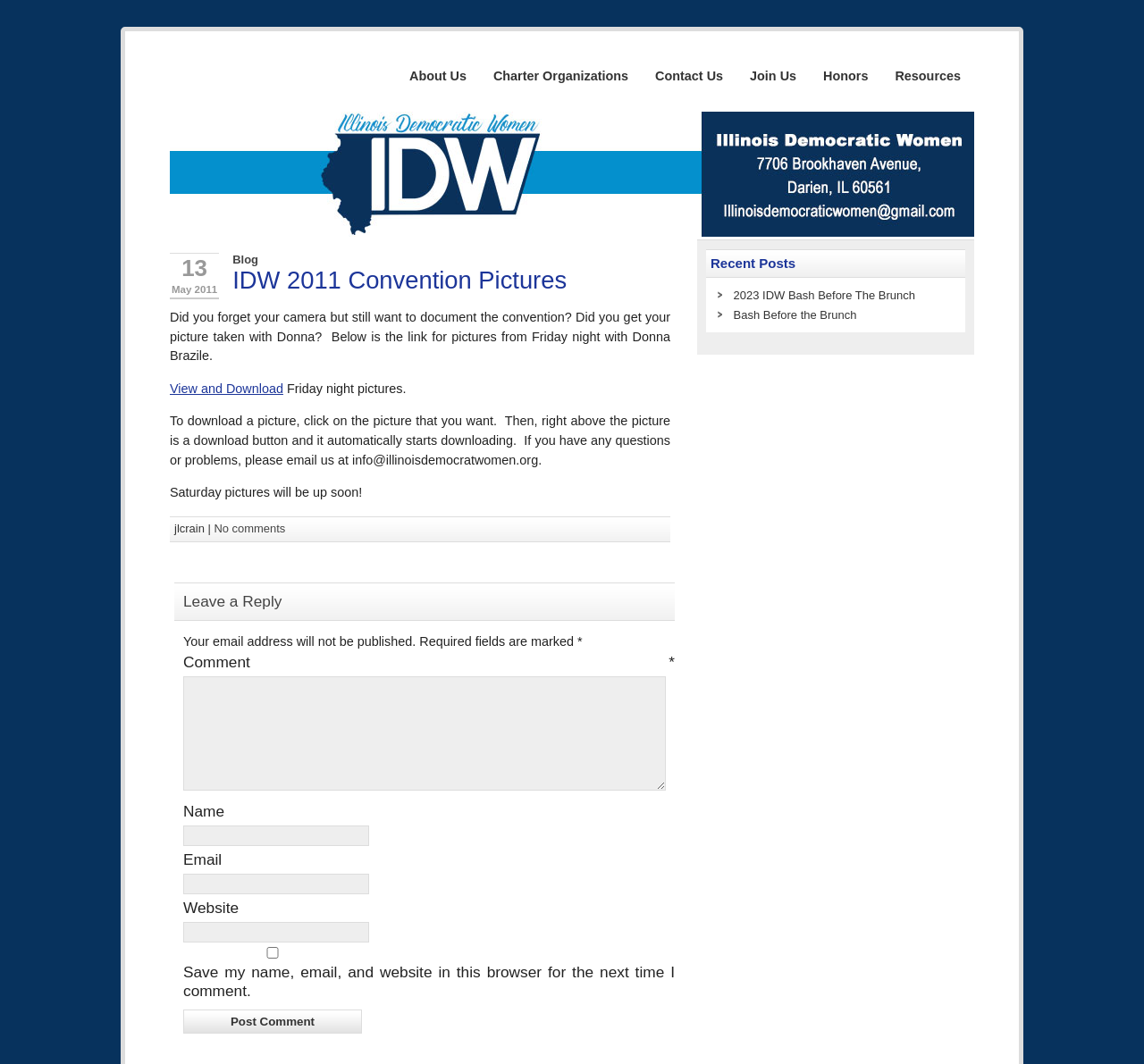Locate the bounding box coordinates of the segment that needs to be clicked to meet this instruction: "Click the 'About Us' link".

[0.346, 0.059, 0.419, 0.084]